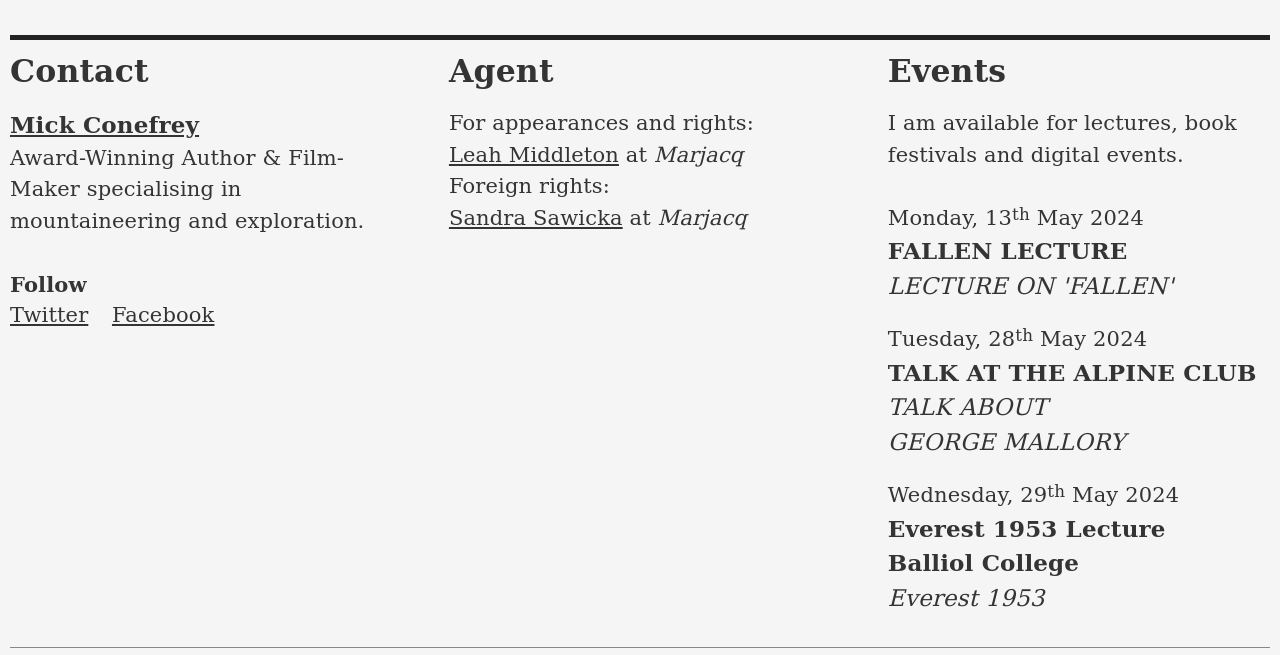Answer in one word or a short phrase: 
What is the name of the agent?

Leah Middleton